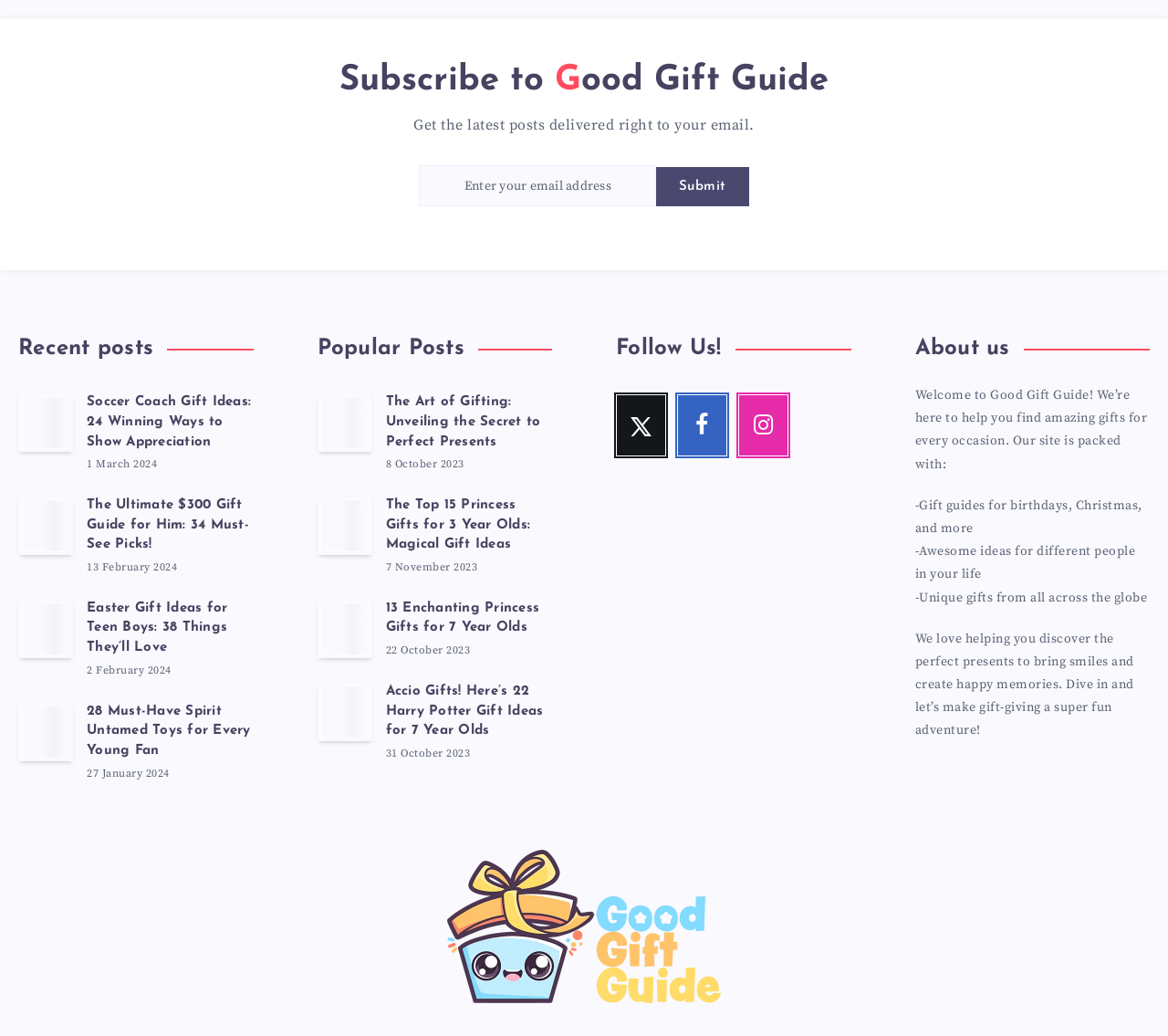Given the element description "Submit" in the screenshot, predict the bounding box coordinates of that UI element.

[0.562, 0.161, 0.641, 0.199]